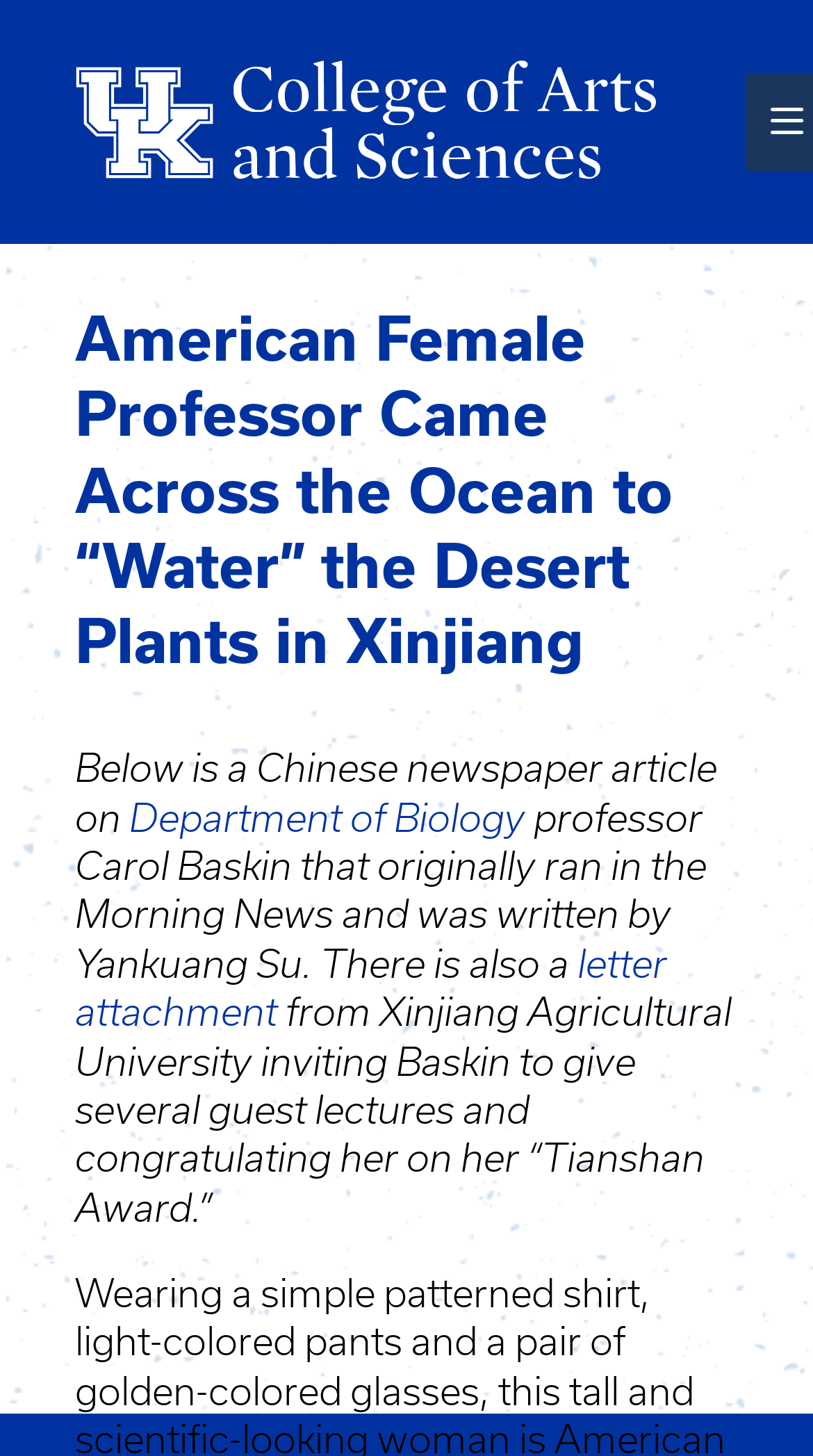Please answer the following question as detailed as possible based on the image: 
What is the purpose of the letter attachment?

I found the answer by reading the surrounding context of the link element with the text 'letter attachment', which suggests that the letter is from Xinjiang Agricultural University inviting Baskin to give several guest lectures.